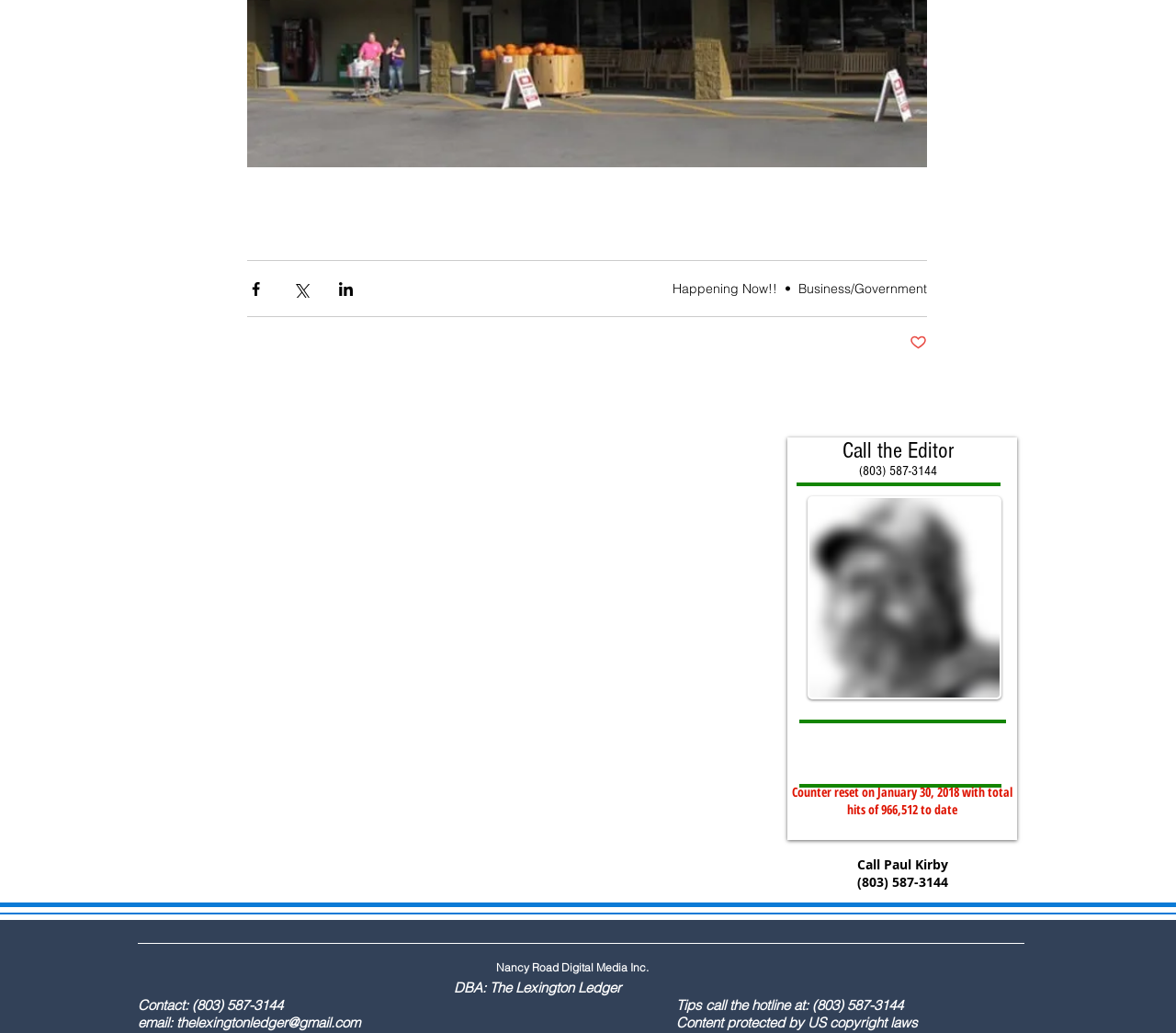What is the phone number to call the editor?
Using the image, elaborate on the answer with as much detail as possible.

The phone number to call the editor is (803) 587-3144, which is mentioned in the 'Call the Editor' section of the webpage.